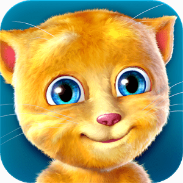Answer this question using a single word or a brief phrase:
What is the color of the cat's eyes?

blue